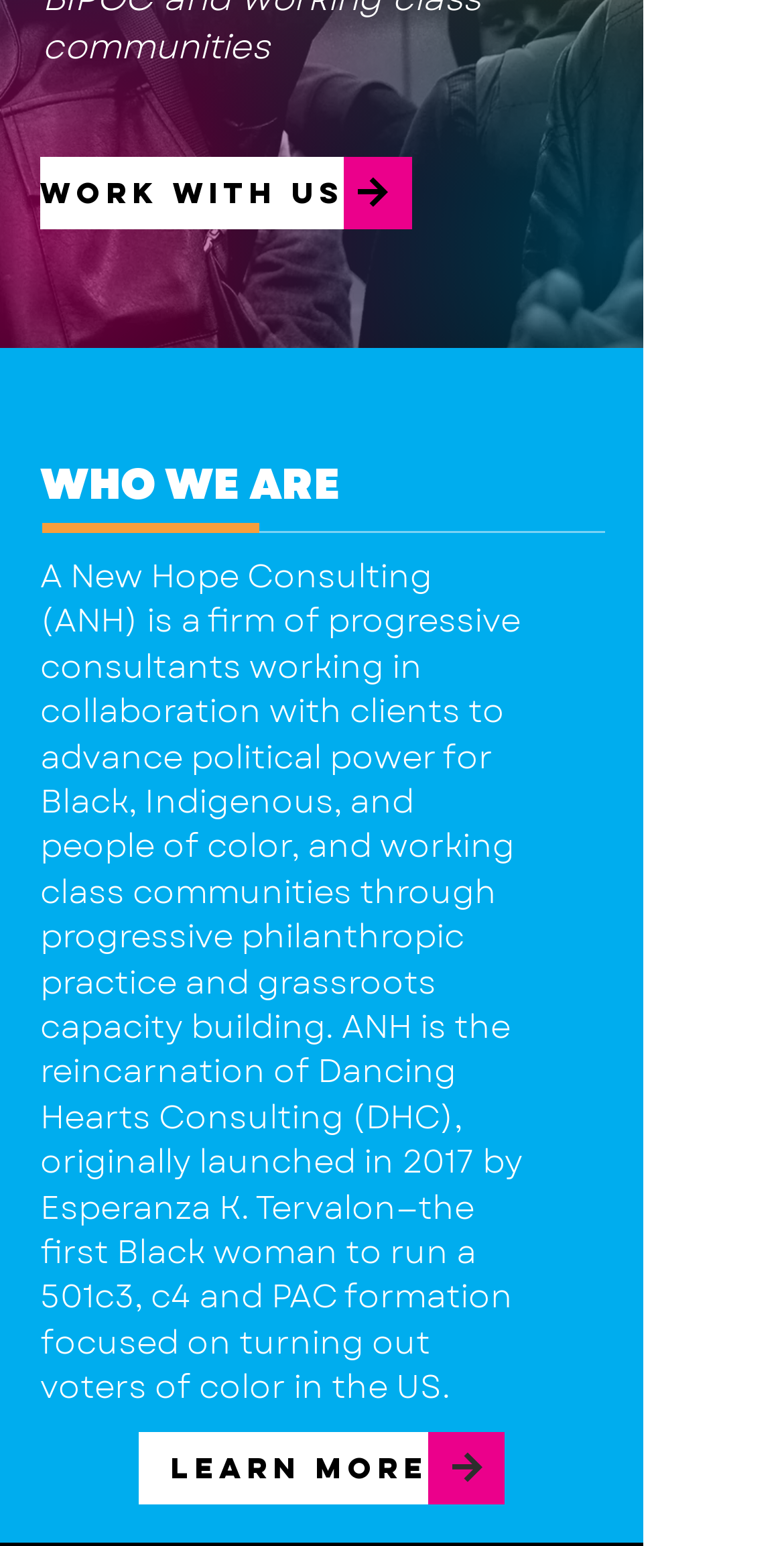Identify the bounding box coordinates of the HTML element based on this description: "Wholesome Words Home".

None